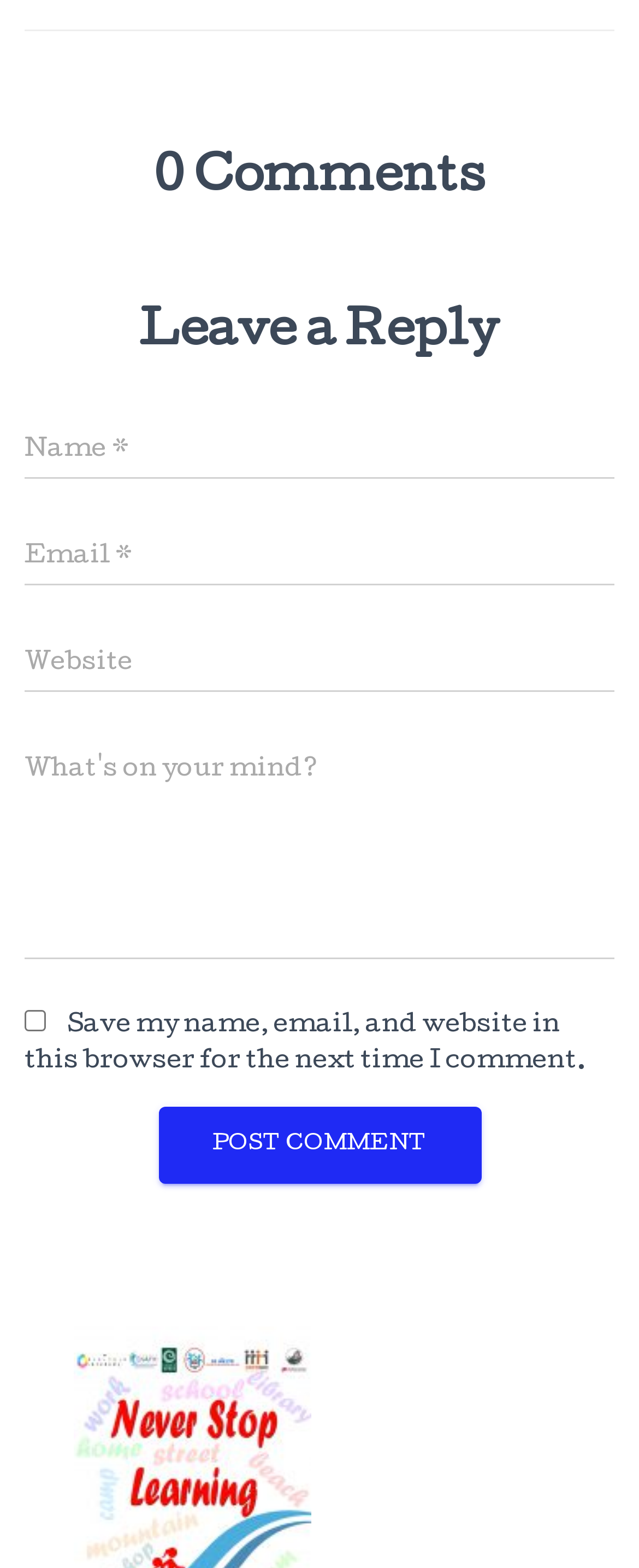What is the button at the bottom for?
Using the image, respond with a single word or phrase.

Post Comment